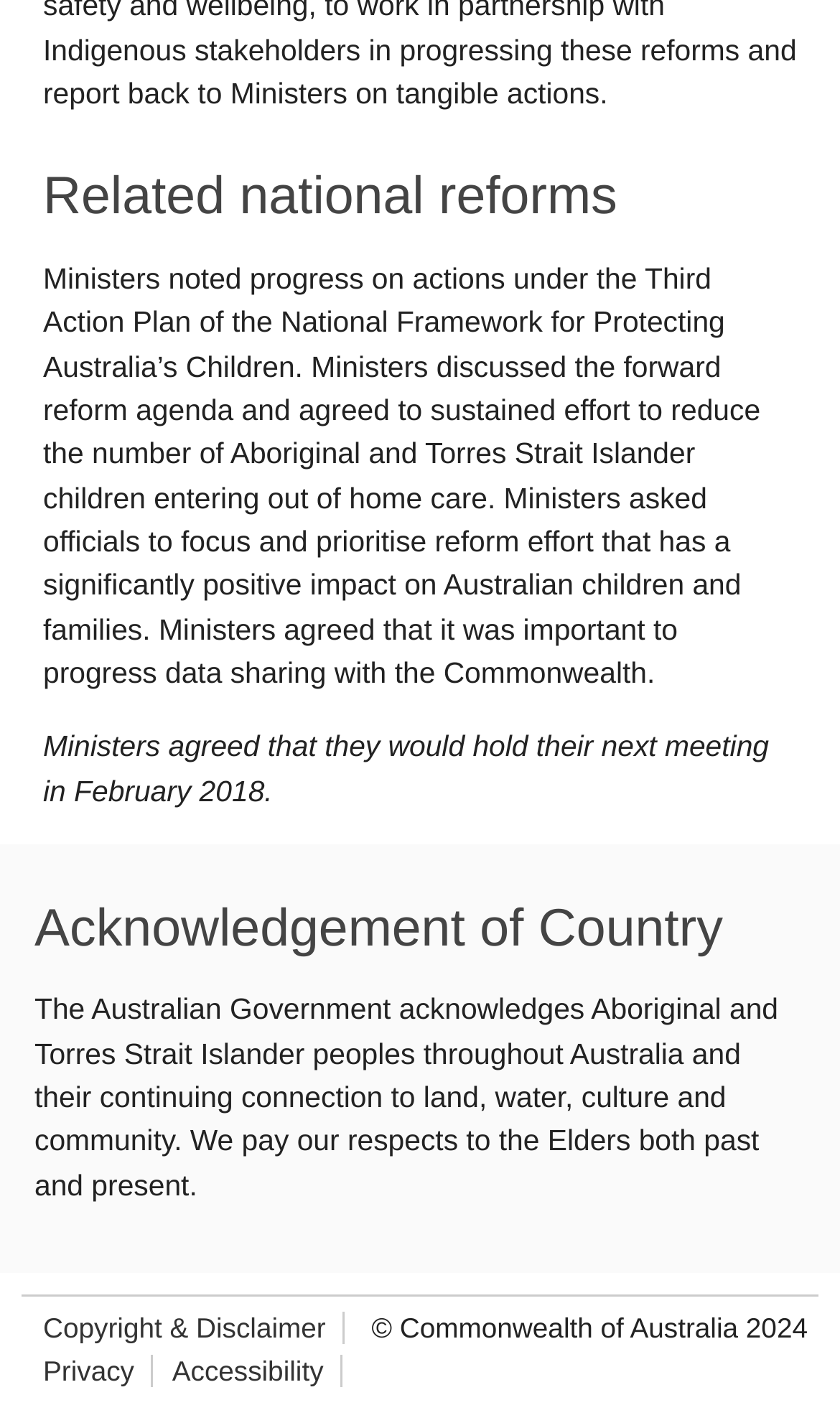Bounding box coordinates should be in the format (top-left x, top-left y, bottom-right x, bottom-right y) and all values should be floating point numbers between 0 and 1. Determine the bounding box coordinate for the UI element described as: Copyright & Disclaimer

[0.051, 0.918, 0.388, 0.941]